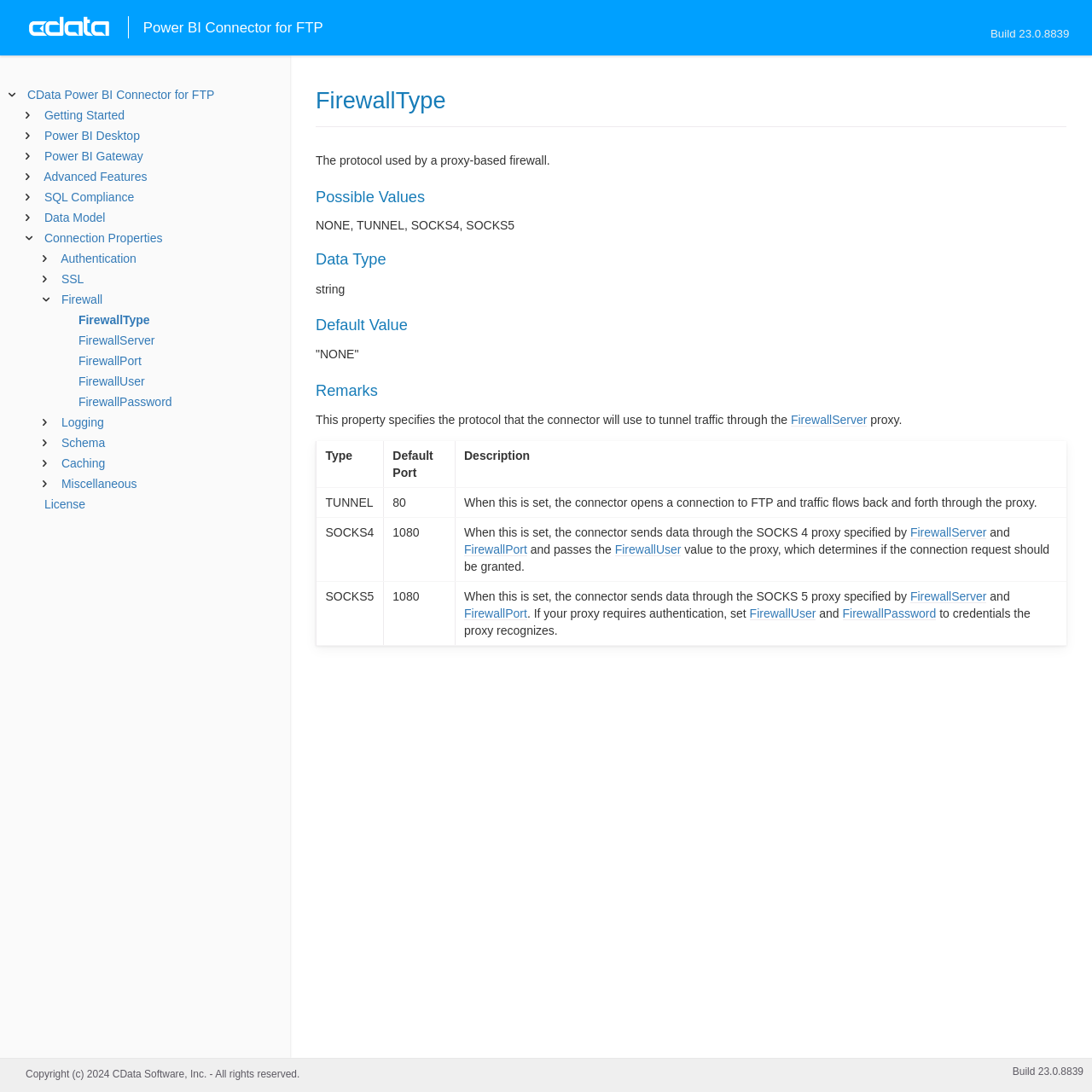Predict the bounding box of the UI element based on this description: "Data Model".

[0.041, 0.193, 0.096, 0.205]